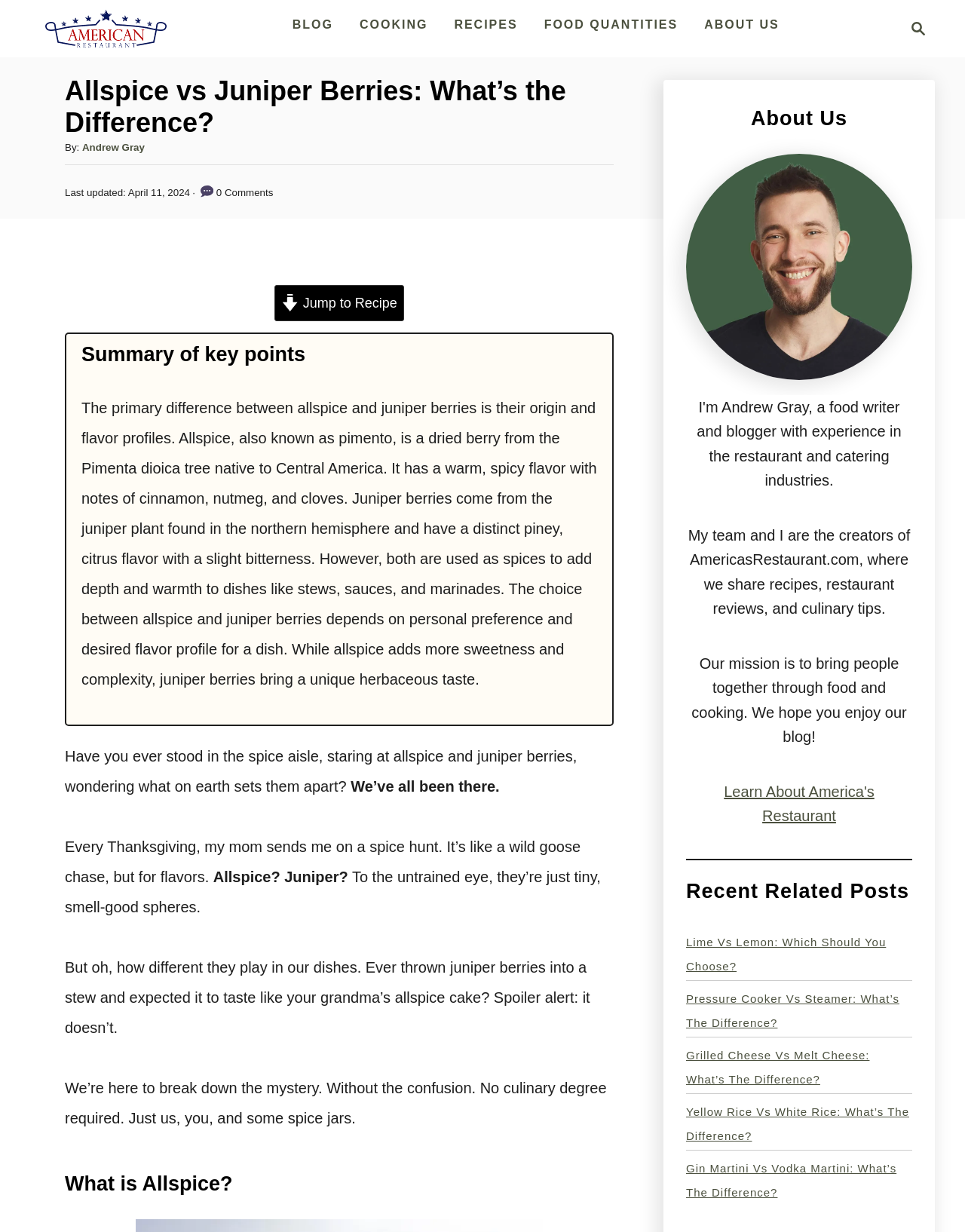Using the information shown in the image, answer the question with as much detail as possible: What is the primary difference between allspice and juniper berries?

According to the webpage, the primary difference between allspice and juniper berries is their origin and flavor profiles. Allspice comes from the Pimenta dioica tree native to Central America and has a warm, spicy flavor, while juniper berries come from the juniper plant found in the northern hemisphere and have a distinct piney, citrus flavor.